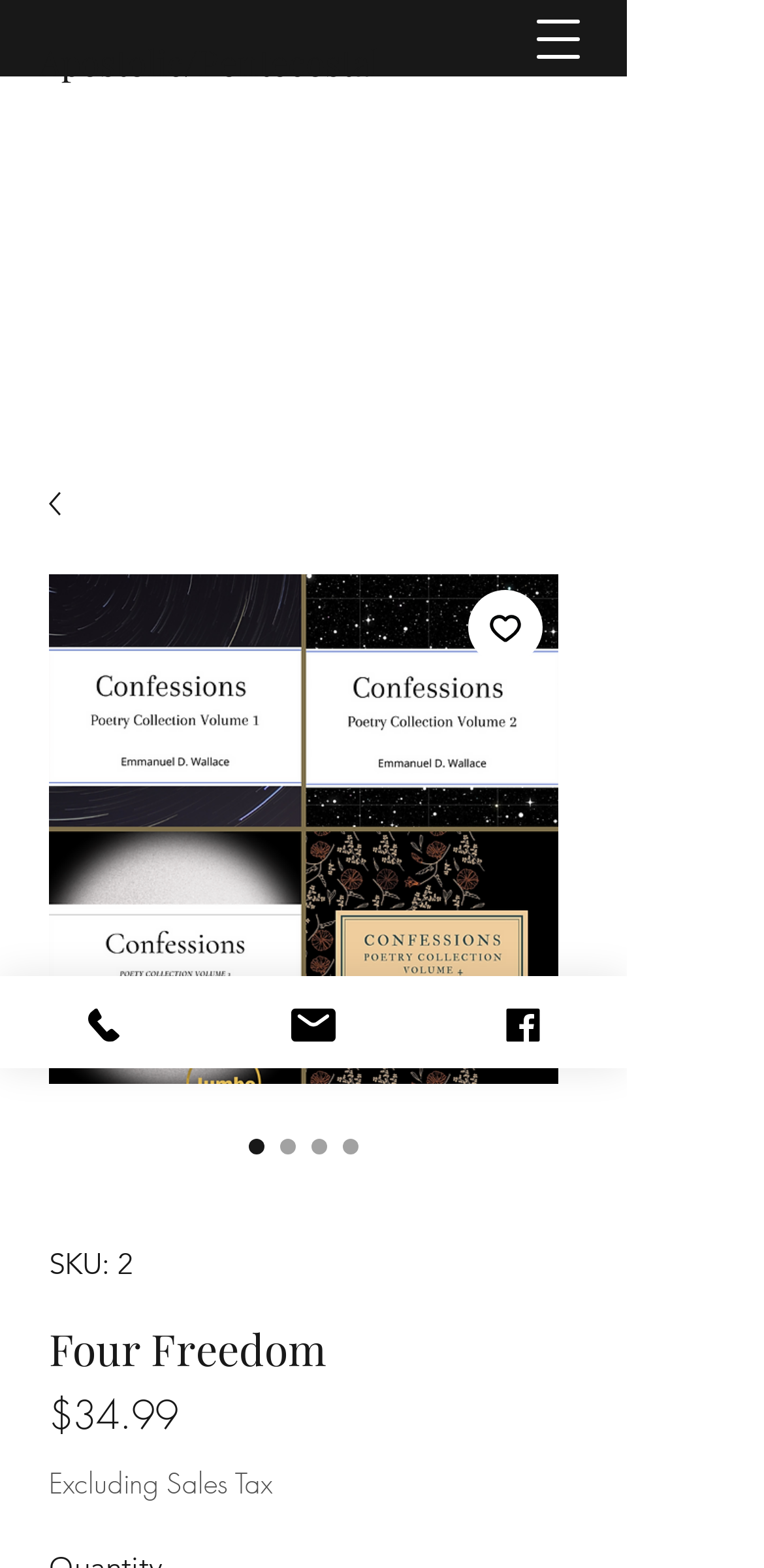Describe all the significant parts and information present on the webpage.

This webpage appears to be an online store or product page, specifically showcasing a poetry collection titled "Four Freedom". At the top left corner, there is a navigation menu button. Next to it, a social bar is located, featuring links to Instagram and other social media platforms, accompanied by their respective icons.

The main content area is divided into two sections. On the left side, there is a section dedicated to the product information, featuring a heading that reads "Apostolic/Pentecostal" and a subheading "Four Freedom". Below this, there are four radio buttons, likely representing different options or editions of the poetry collection. An "Add to Wishlist" button is situated nearby.

On the right side of the main content area, there is a section displaying product details, including the price ($34.99), SKU (2), and a note about excluding sales tax. Above this section, there is a large image of the poetry collection's cover, titled "Four Freedom".

At the bottom of the page, there are three links to contact the seller or store owner, labeled "Phone", "Email", and "Facebook", each accompanied by an icon.